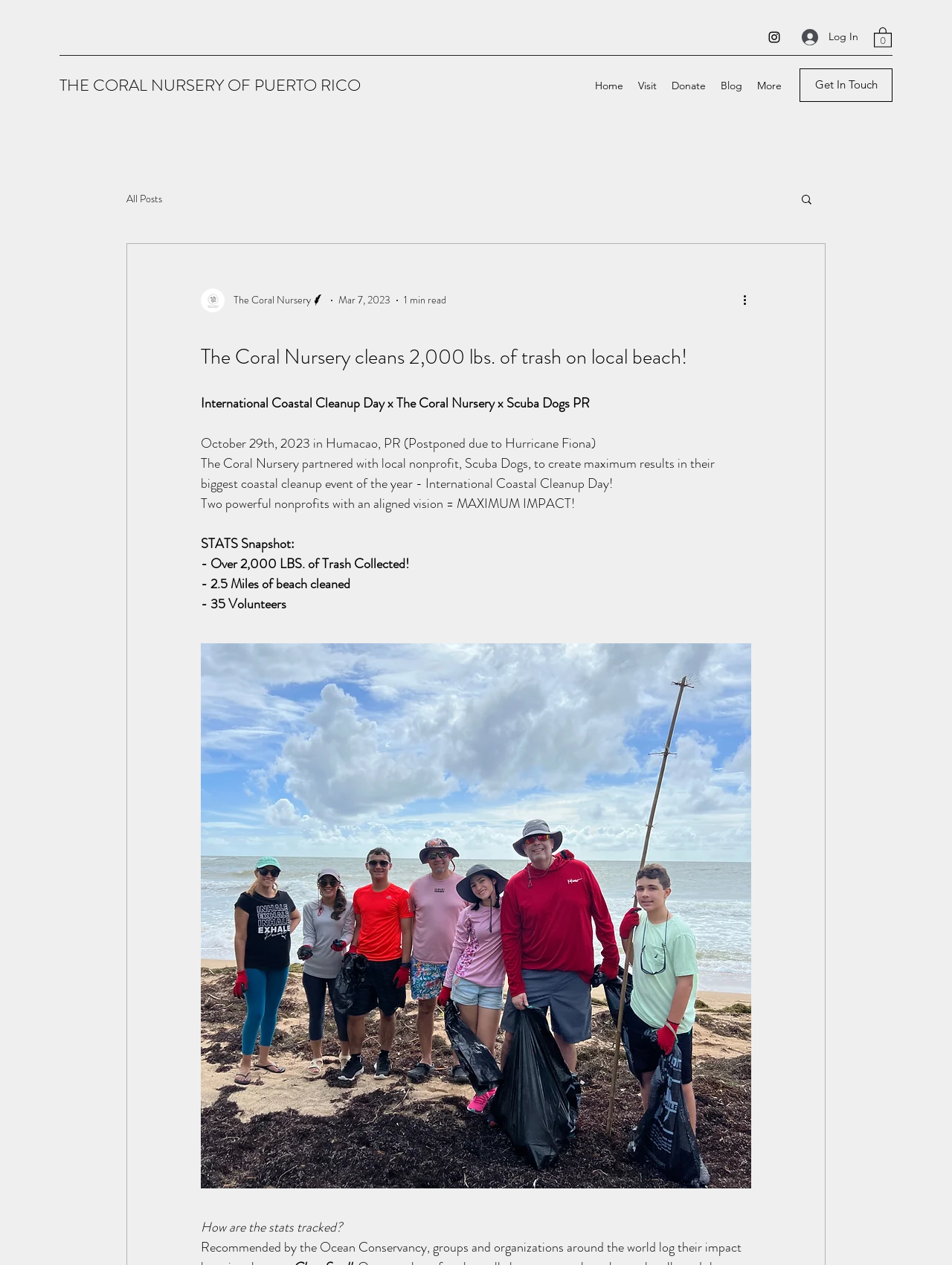Respond to the question below with a single word or phrase:
What is the name of the organization?

The Coral Nursery